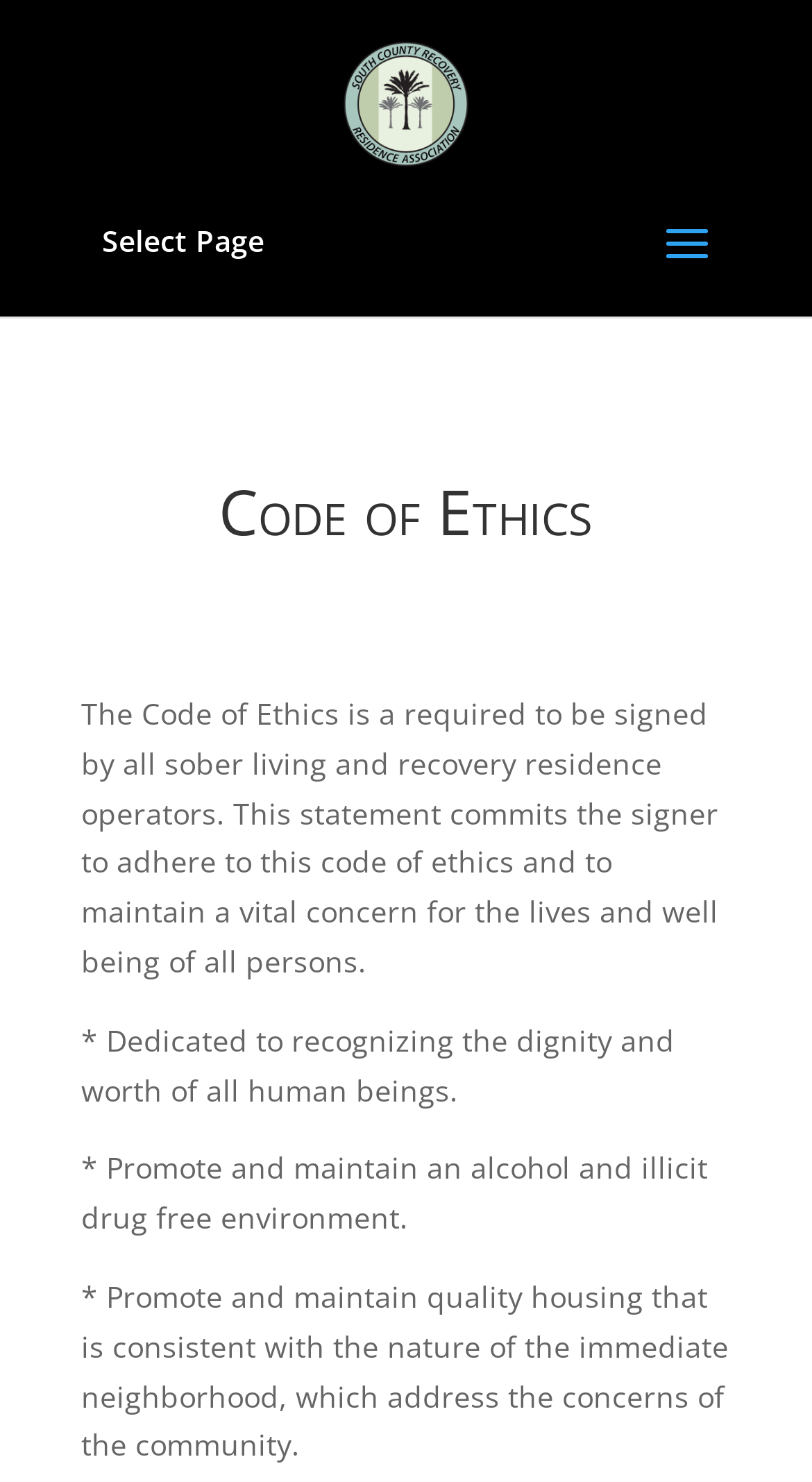What is the purpose of the Code of Ethics?
Based on the screenshot, answer the question with a single word or phrase.

To commit to adhere to the code